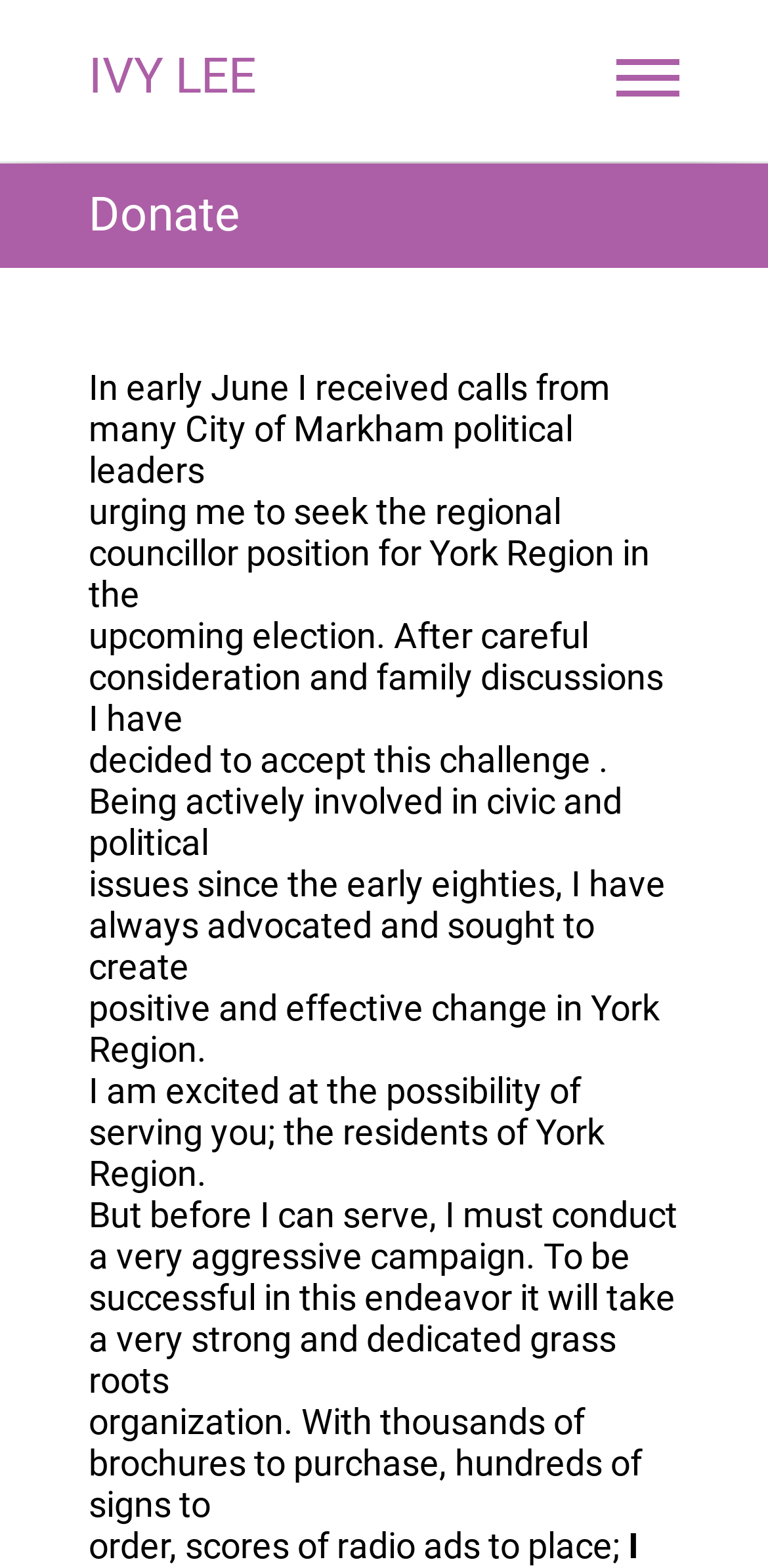Bounding box coordinates must be specified in the format (top-left x, top-left y, bottom-right x, bottom-right y). All values should be floating point numbers between 0 and 1. What are the bounding box coordinates of the UI element described as: parent_node: IVY LEE

[0.803, 0.031, 0.885, 0.068]